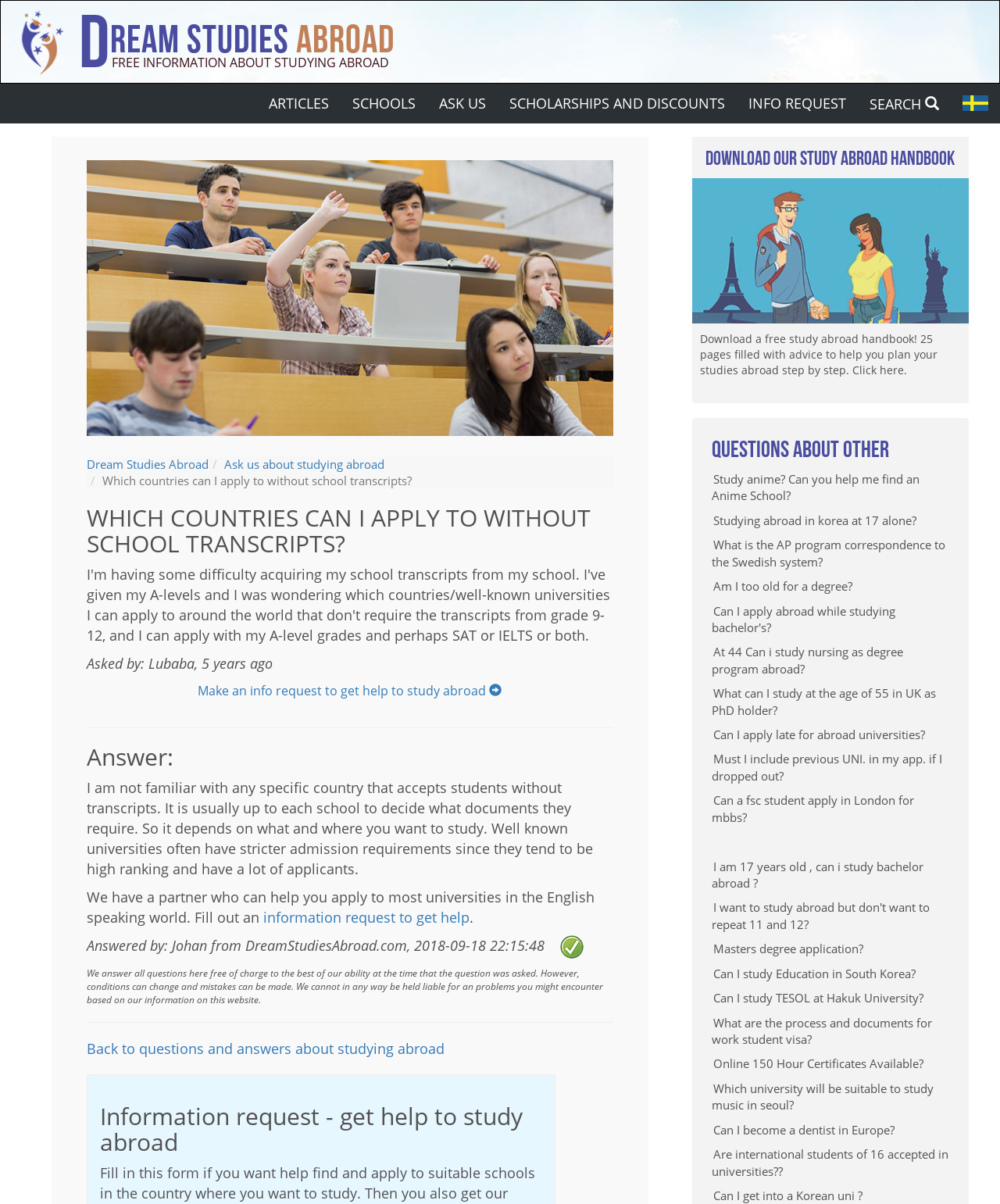Determine the bounding box coordinates of the clickable region to execute the instruction: "Click on the 'ARTICLES' link". The coordinates should be four float numbers between 0 and 1, denoted as [left, top, right, bottom].

[0.257, 0.069, 0.341, 0.102]